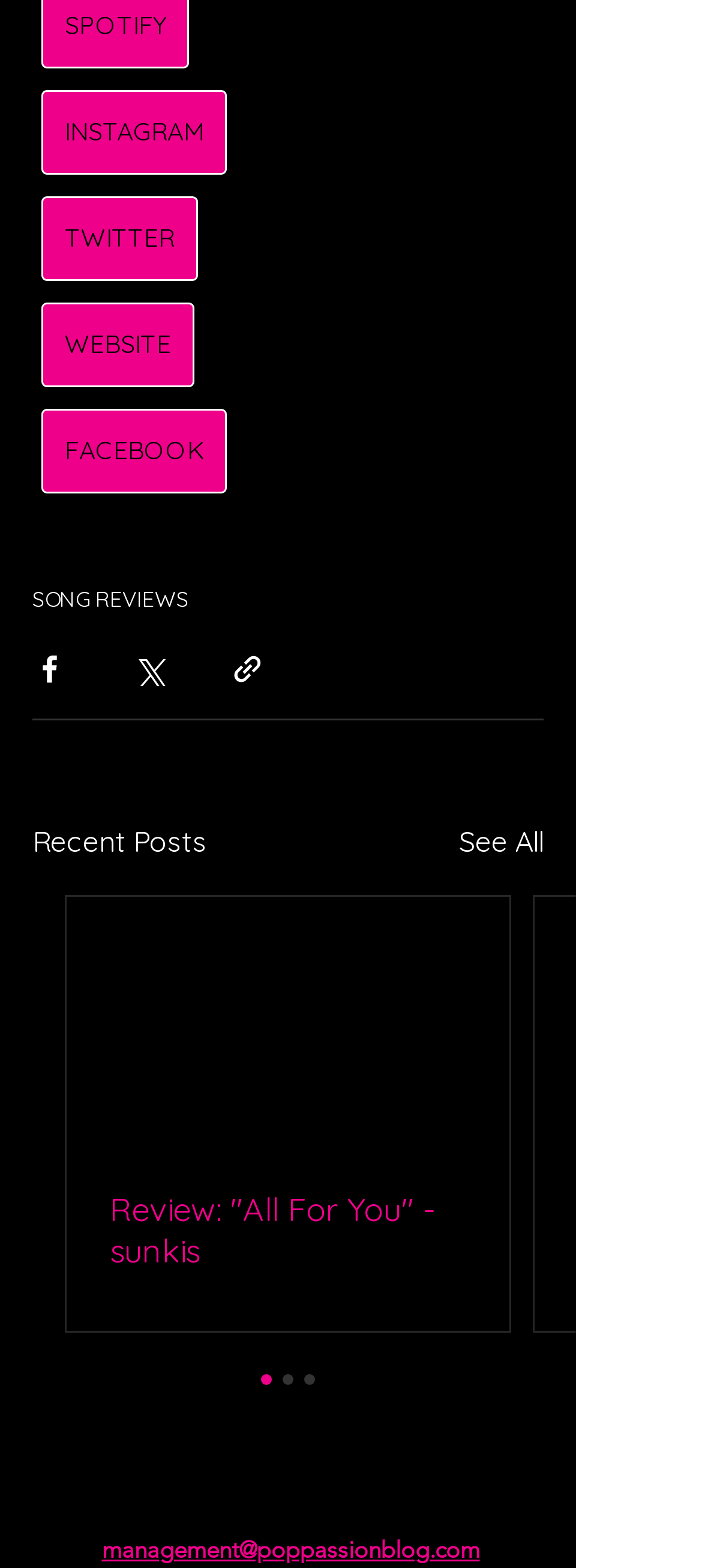Please specify the bounding box coordinates in the format (top-left x, top-left y, bottom-right x, bottom-right y), with values ranging from 0 to 1. Identify the bounding box for the UI component described as follows: TWITTER

[0.059, 0.125, 0.282, 0.179]